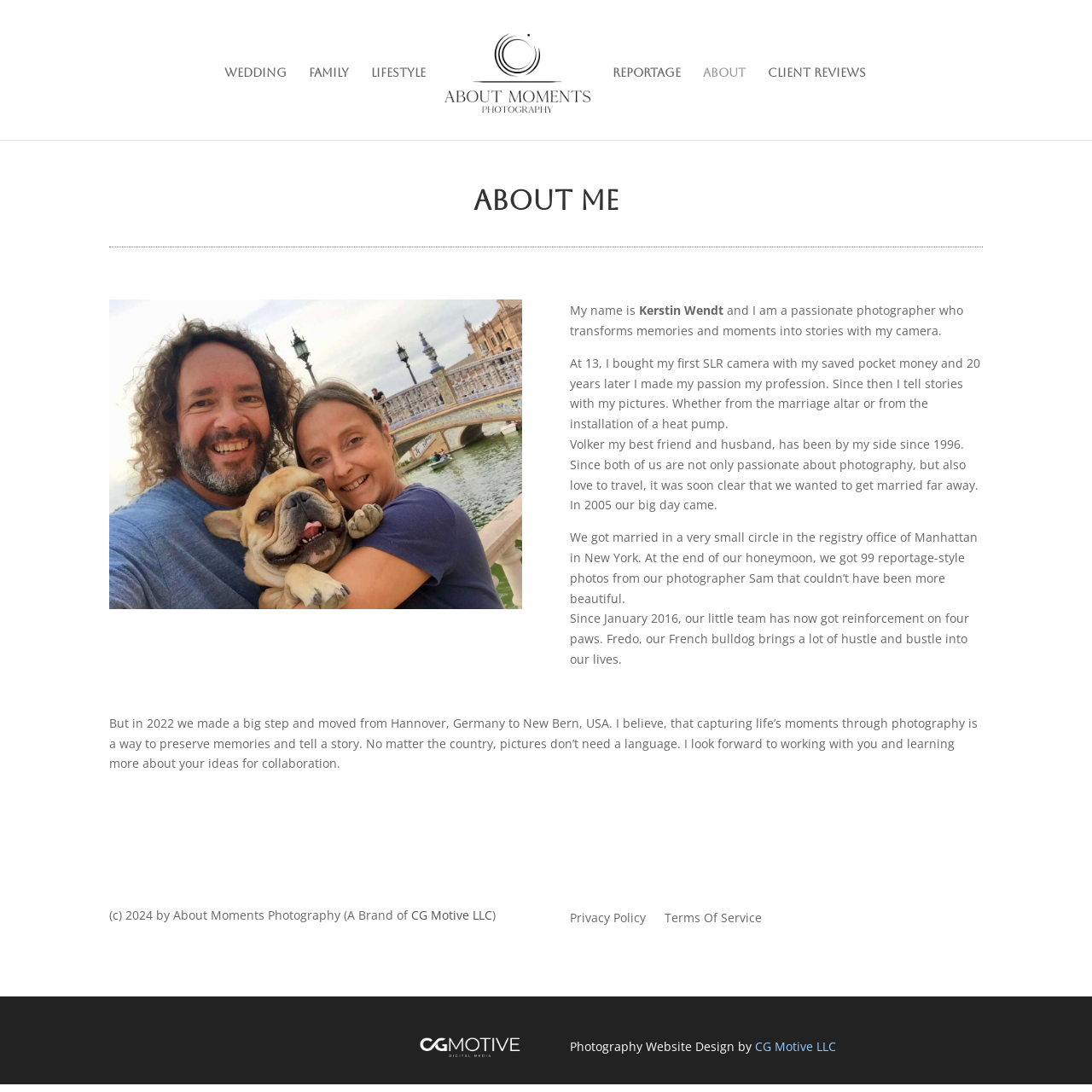Provide the bounding box coordinates of the UI element this sentence describes: "Privacy Policy".

[0.522, 0.835, 0.592, 0.852]